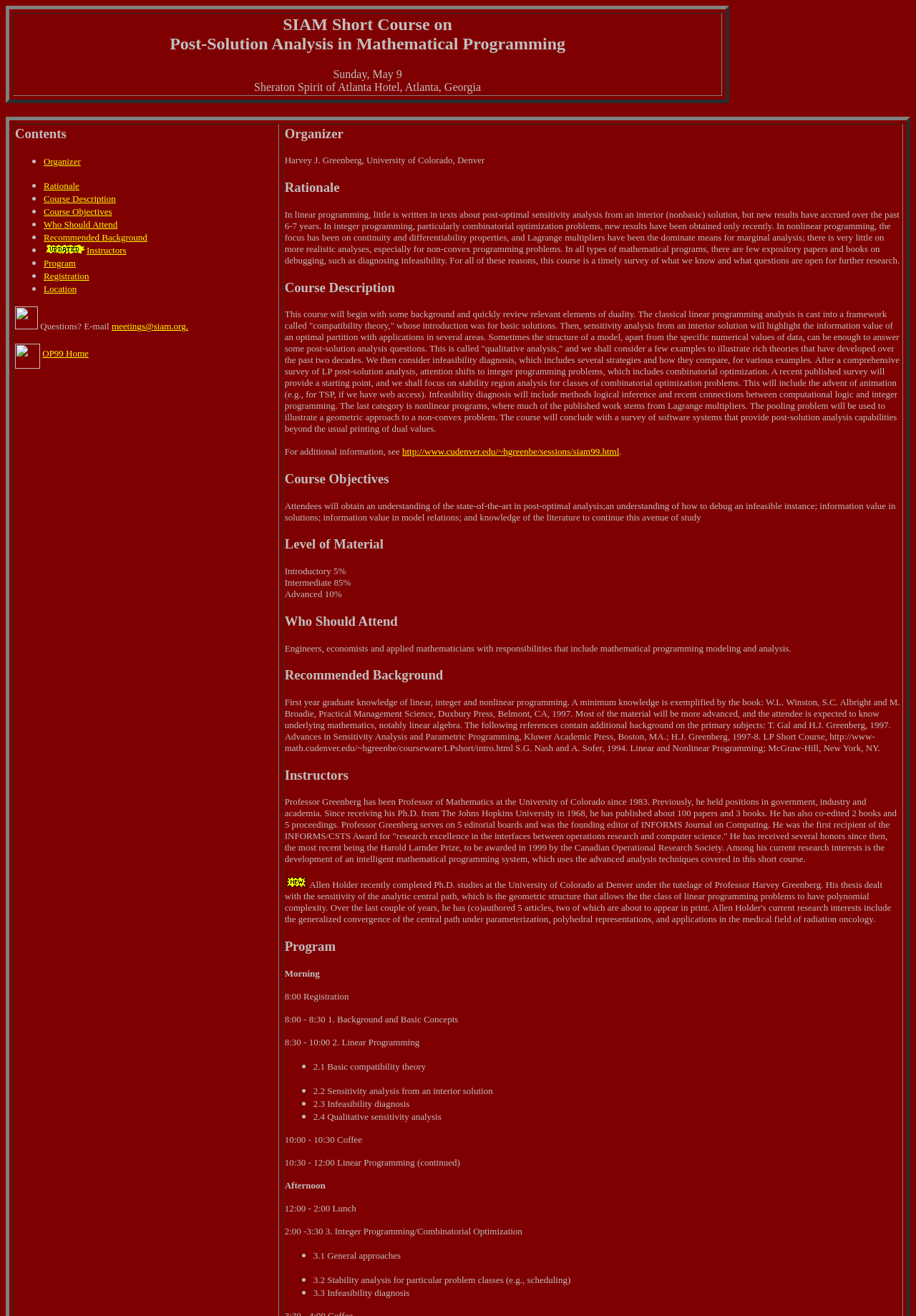Give a full account of the webpage's elements and their arrangement.

The webpage is about a short course on post-solution analysis in mathematical programming, organized by SIAM. At the top, there is a heading that displays the course title, date, and location. Below this, there is a table of contents with links to different sections of the course, including organizer, rationale, course description, course objectives, who should attend, recommended background, instructors, program, and registration.

The course description section provides a detailed overview of the course, including the topics that will be covered, such as duality, sensitivity analysis, and infeasibility diagnosis. The section also mentions that the course will include a survey of software systems that provide post-solution analysis capabilities.

The course objectives section lists the skills and knowledge that attendees will gain from the course, including an understanding of the state-of-the-art in post-optimal analysis and how to debug an infeasible instance.

The instructors section provides information about the course instructor, Professor Greenberg, including his background, research interests, and publications.

The program section outlines the schedule for the course, including the topics that will be covered in each session and the timing of coffee breaks and lunch.

Throughout the webpage, there are several links to external resources, including a link to the course instructor's website and a link to a survey on integer programming. There are also several images, including a logo and a graphic indicating that the instructors have been updated.